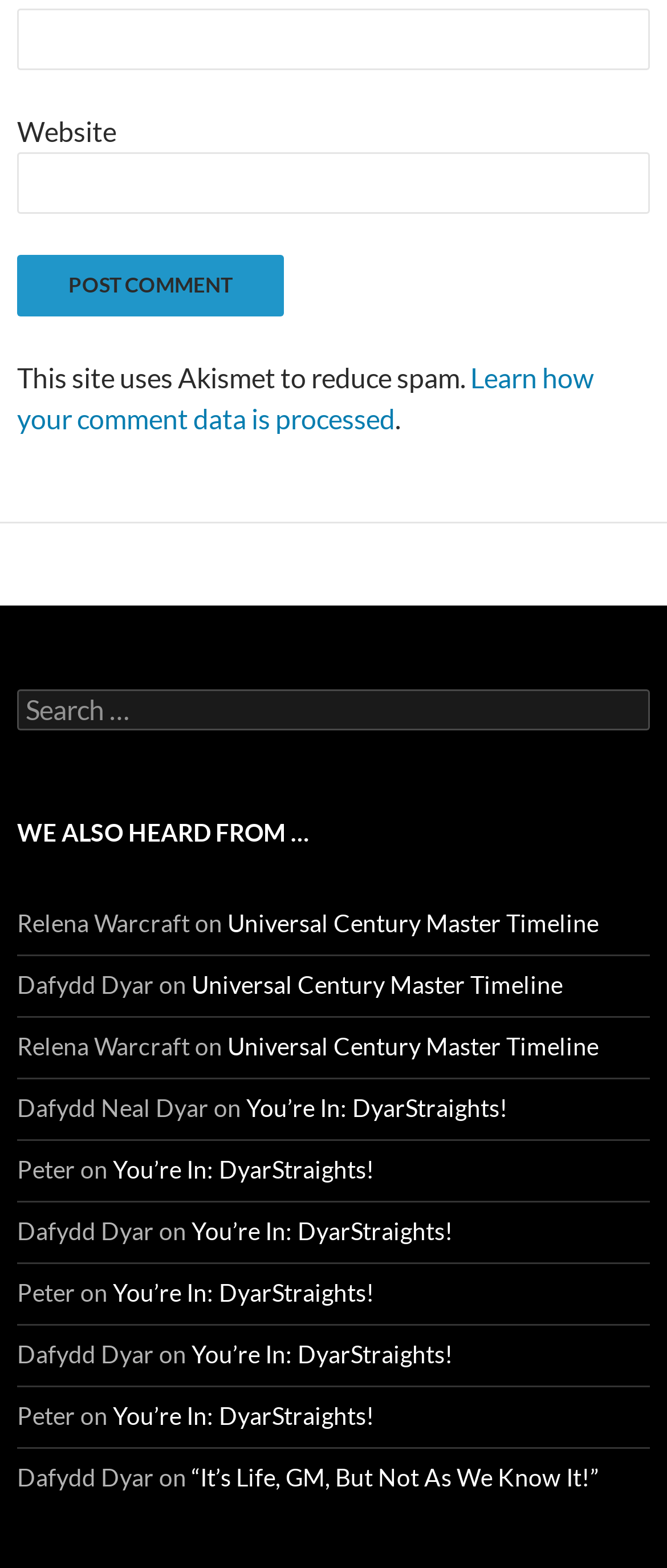Can you specify the bounding box coordinates for the region that should be clicked to fulfill this instruction: "Learn how comment data is processed".

[0.026, 0.23, 0.89, 0.277]